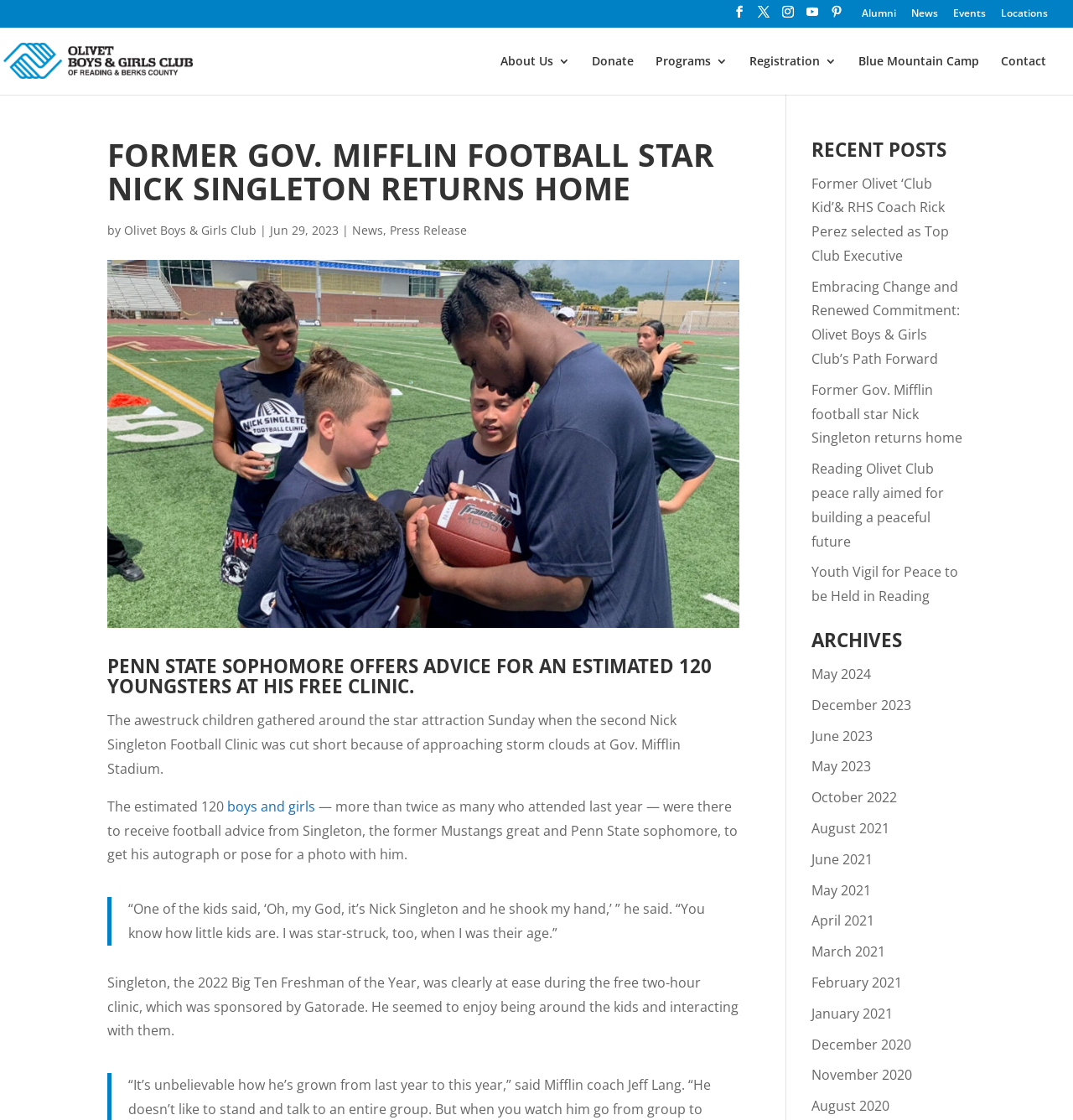How many youngsters attended the free clinic?
Give a one-word or short phrase answer based on the image.

120